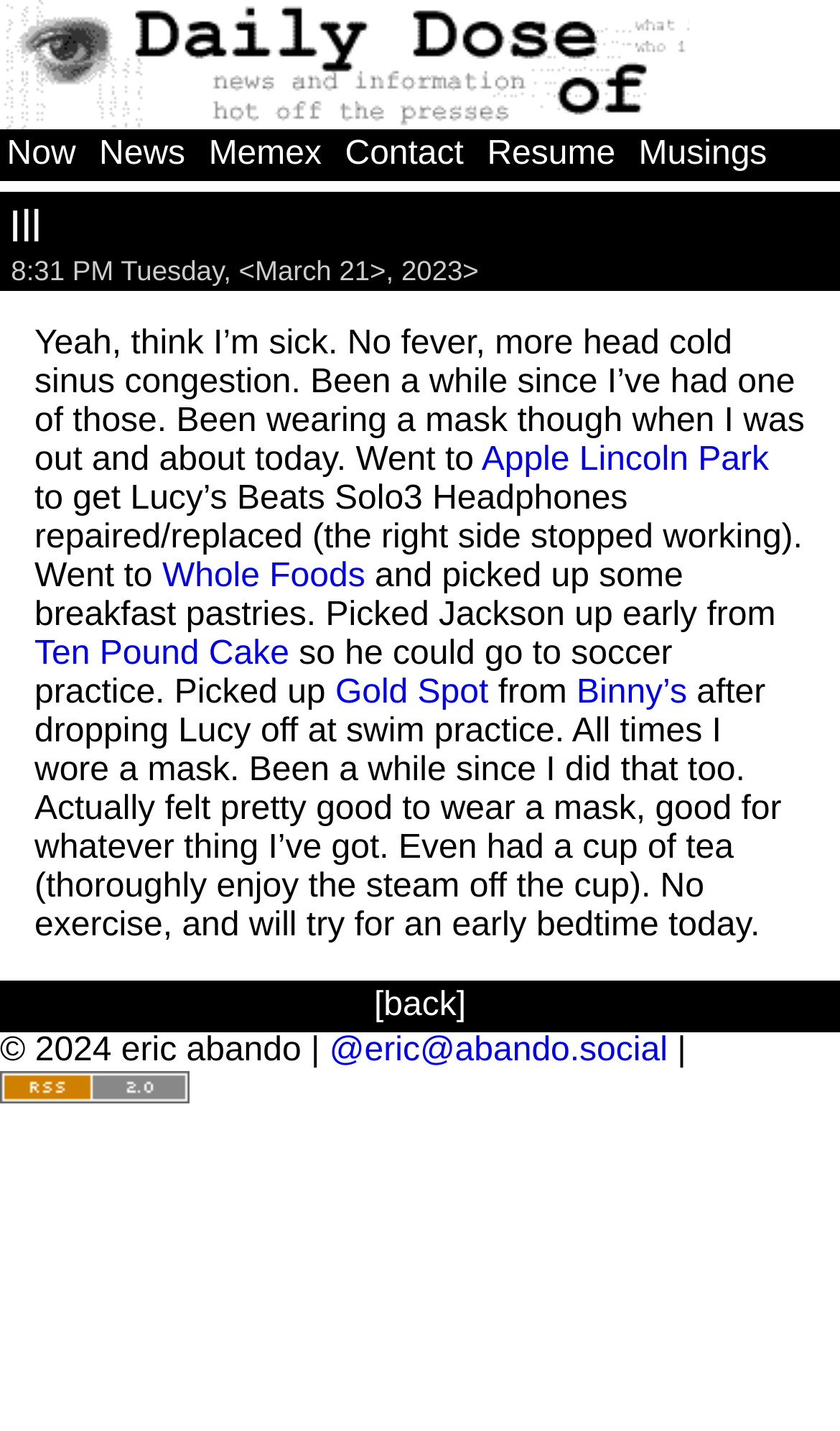Please identify the bounding box coordinates of the element that needs to be clicked to execute the following command: "check today's date". Provide the bounding box using four float numbers between 0 and 1, formatted as [left, top, right, bottom].

[0.013, 0.177, 0.284, 0.2]